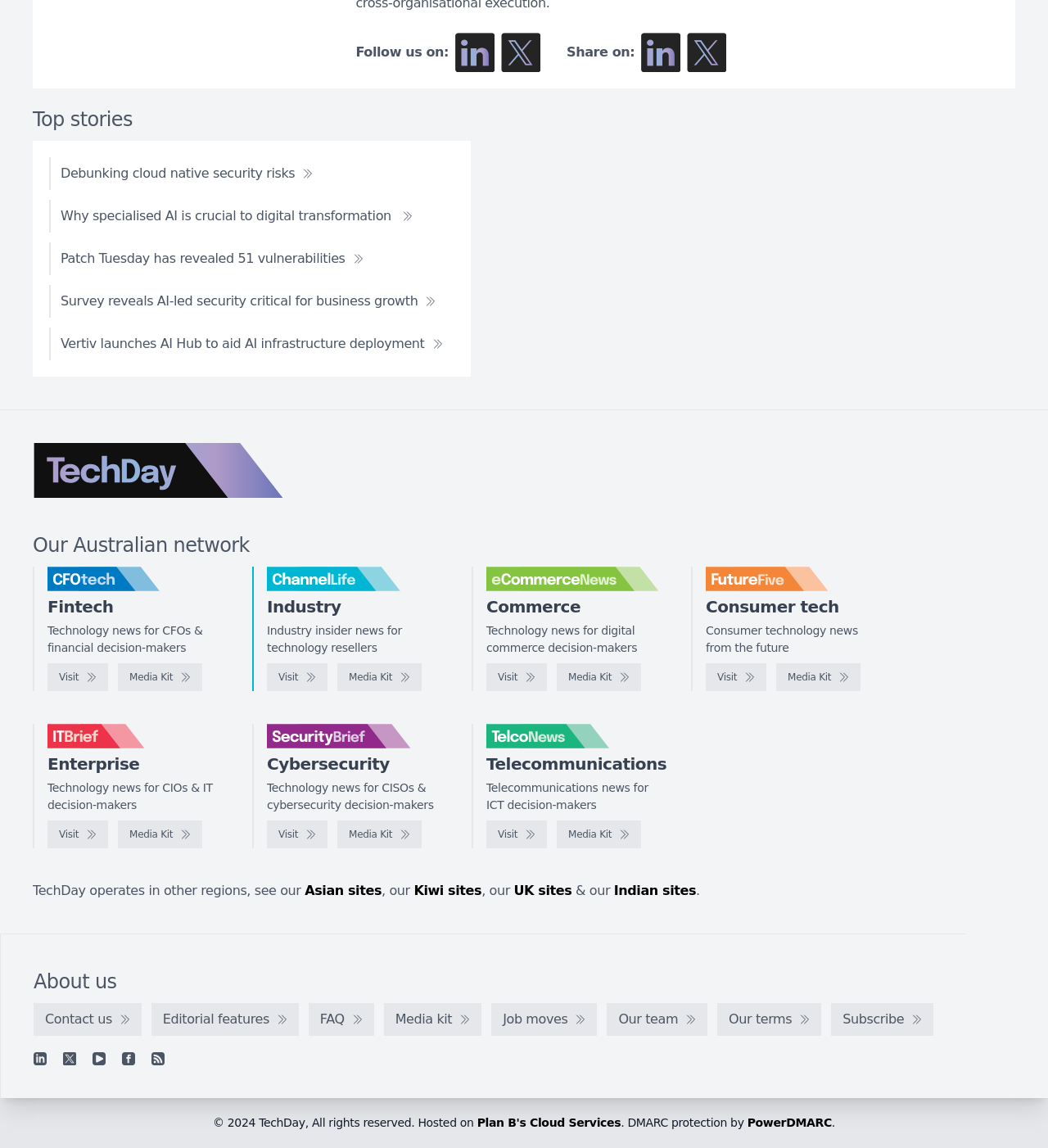How many social media links are there?
Please utilize the information in the image to give a detailed response to the question.

I counted the number of social media links on the webpage and found that there are 4 links, namely Follow us on LinkedIn, Follow us on X, Share on LinkedIn, and Share on X.